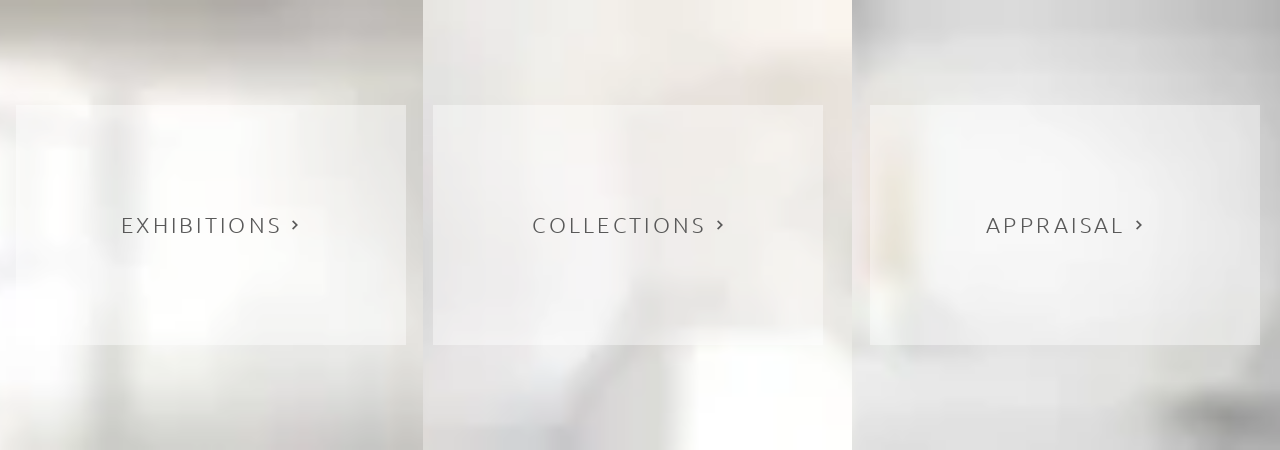What is the purpose of the layout?
Answer the question with a single word or phrase by looking at the picture.

User engagement